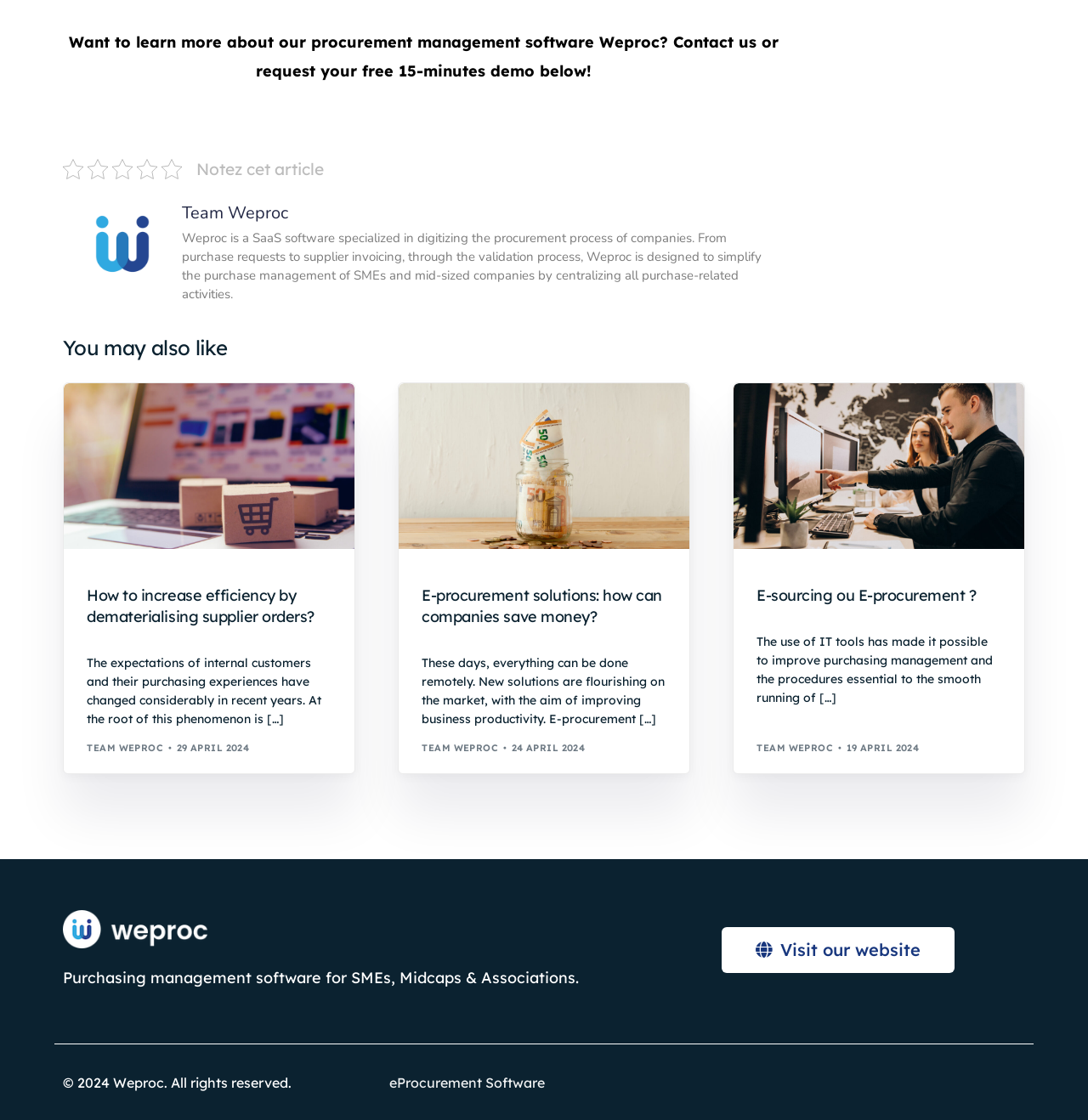What is the name of the procurement management software?
From the details in the image, answer the question comprehensively.

The name of the procurement management software is mentioned in the static text 'Want to learn more about our procurement management software Weproc?' at the top of the webpage.